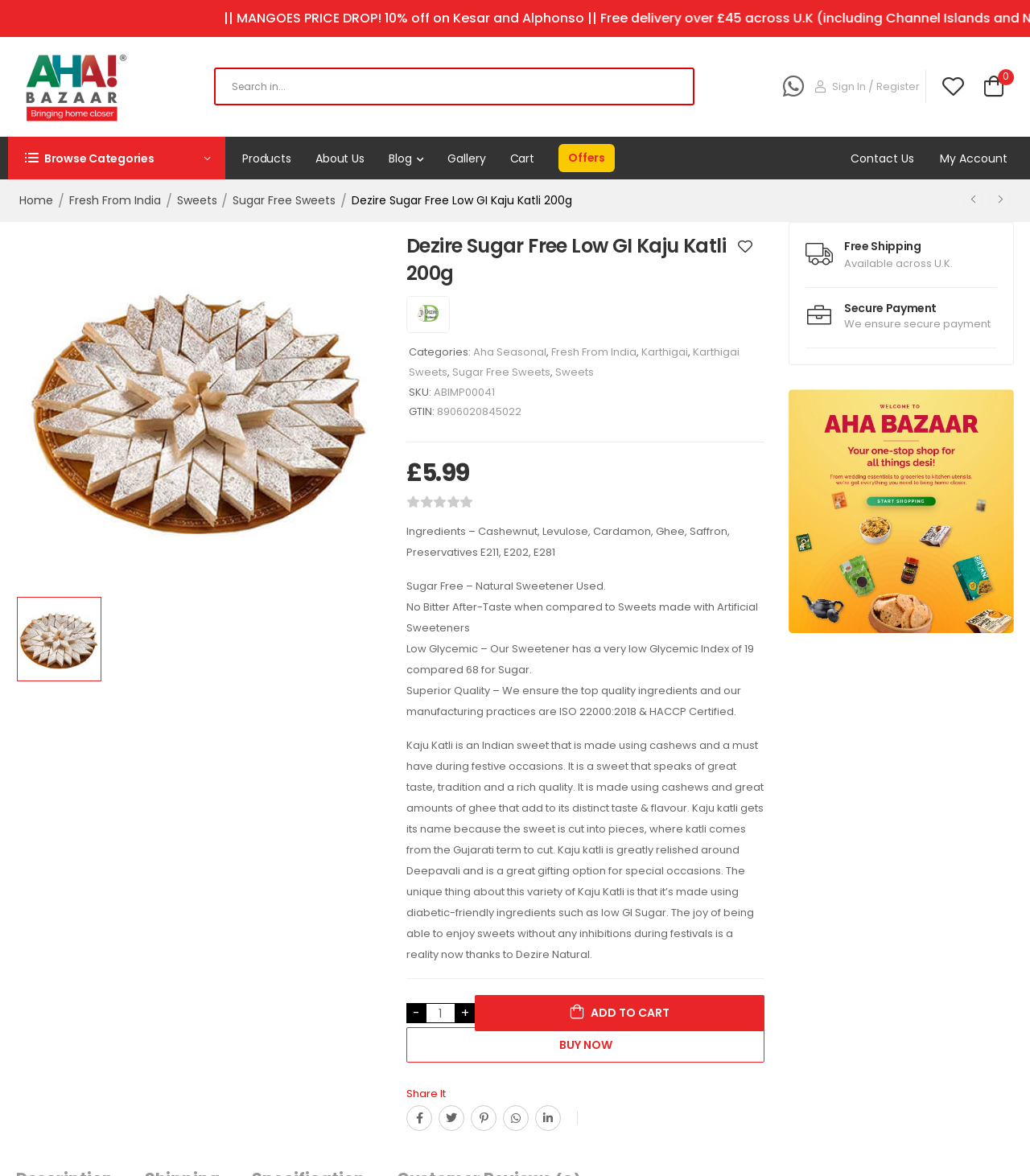Determine the bounding box coordinates of the clickable region to follow the instruction: "Contact us".

[0.826, 0.127, 0.912, 0.142]